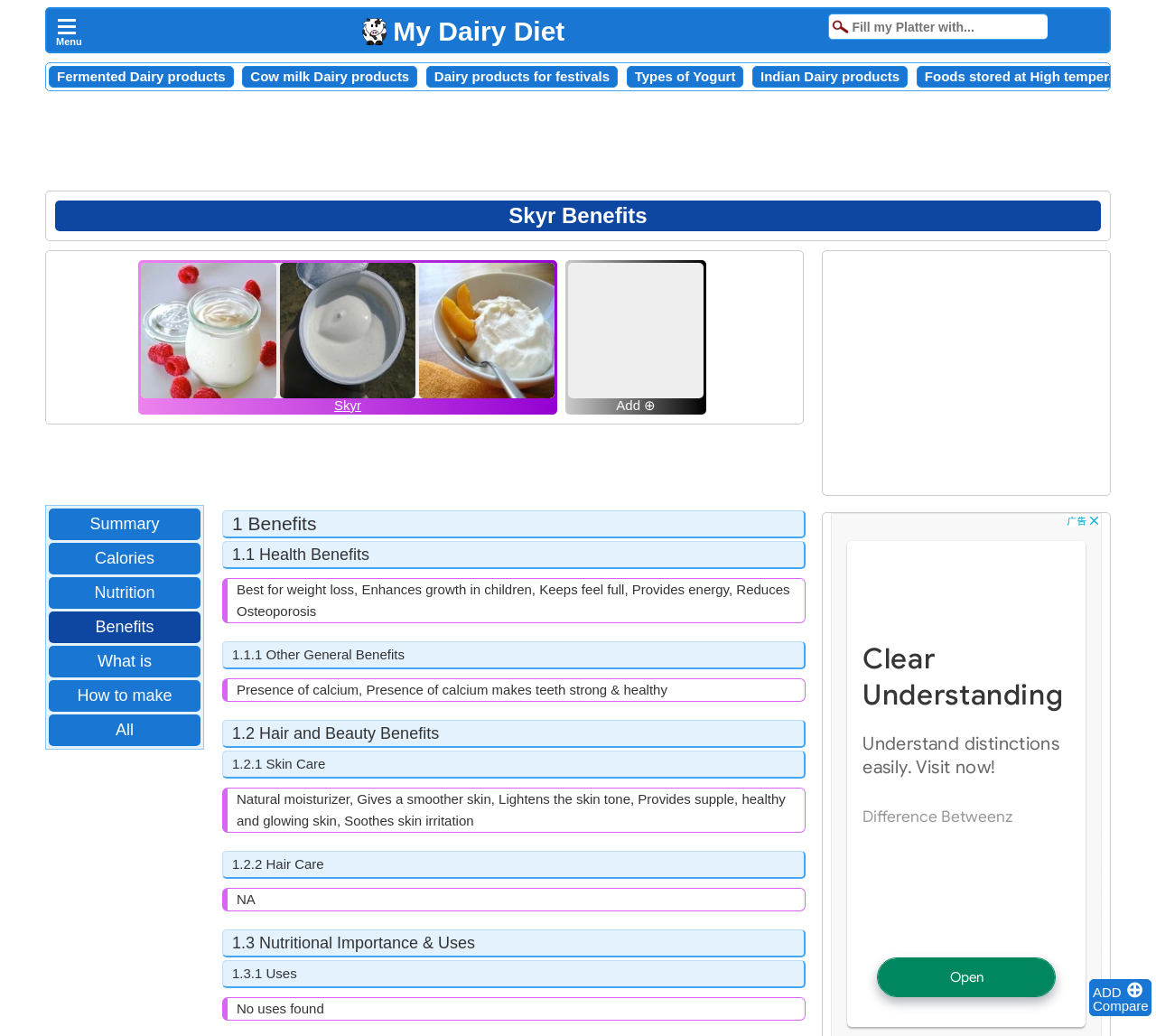Pinpoint the bounding box coordinates of the clickable area necessary to execute the following instruction: "Fill in the 'Fill my Platter with...' textbox". The coordinates should be given as four float numbers between 0 and 1, namely [left, top, right, bottom].

[0.717, 0.013, 0.906, 0.038]